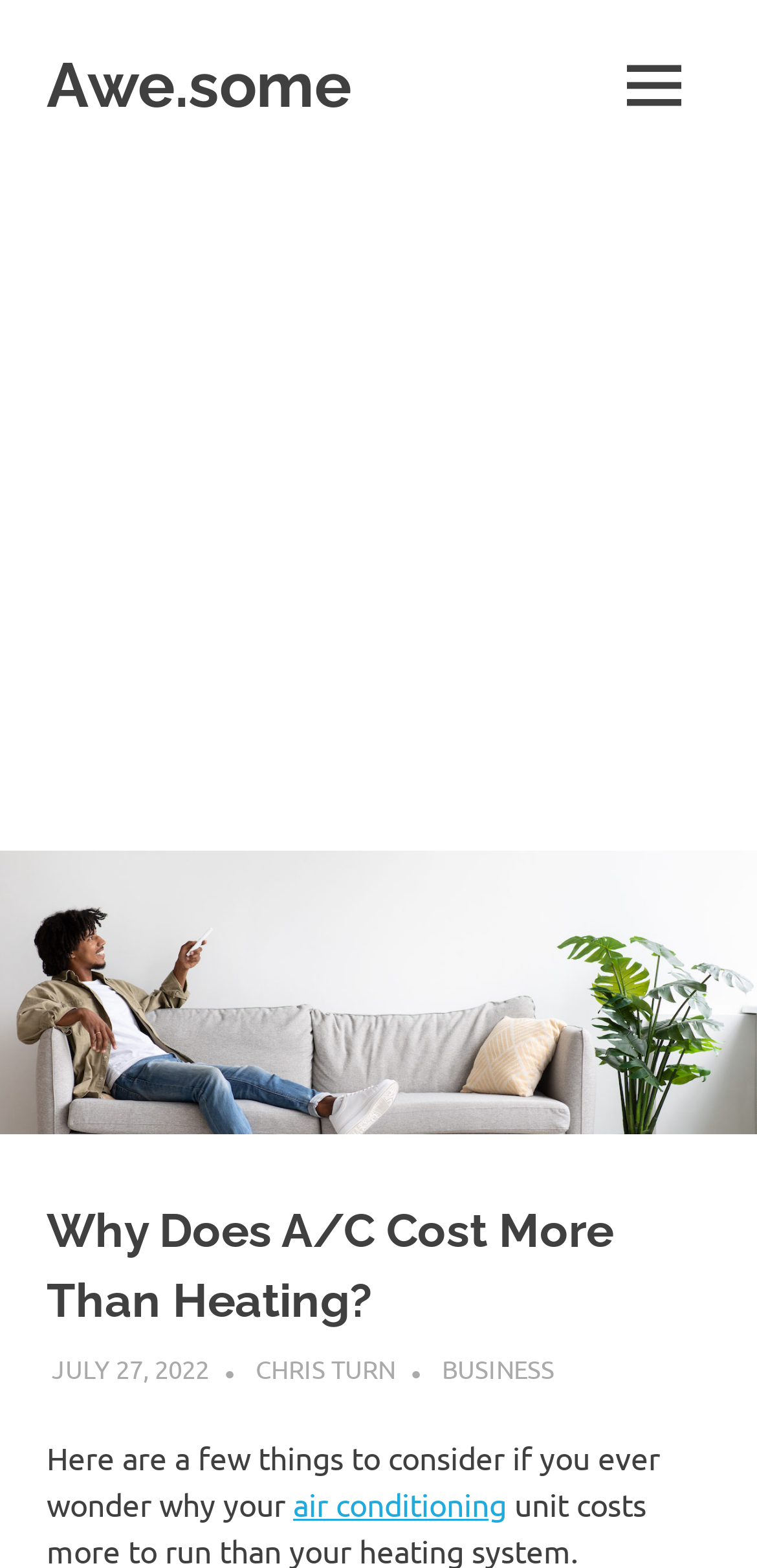Answer the question using only one word or a concise phrase: What is the topic of this article?

air conditioning